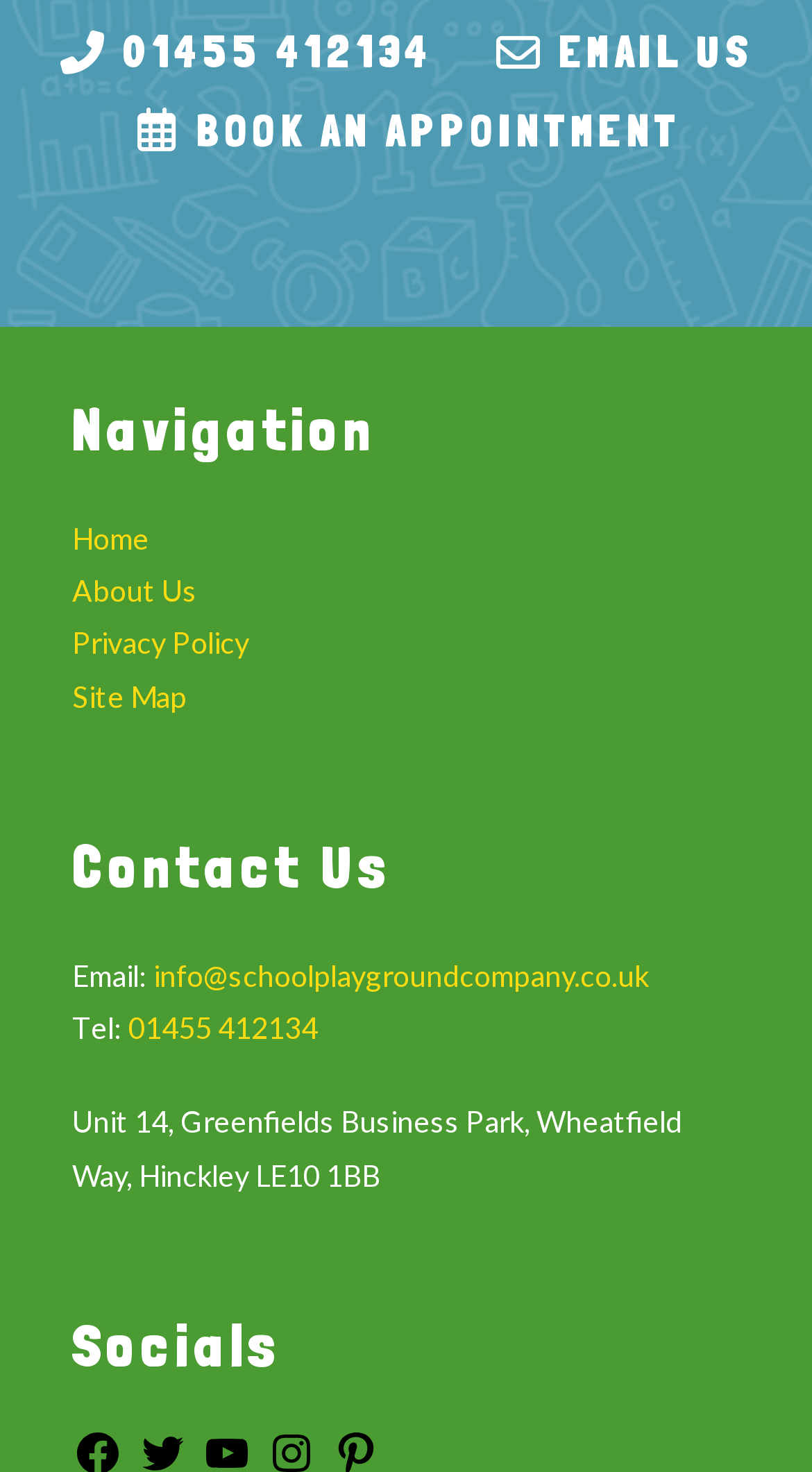Please mark the clickable region by giving the bounding box coordinates needed to complete this instruction: "Book a test drive".

None